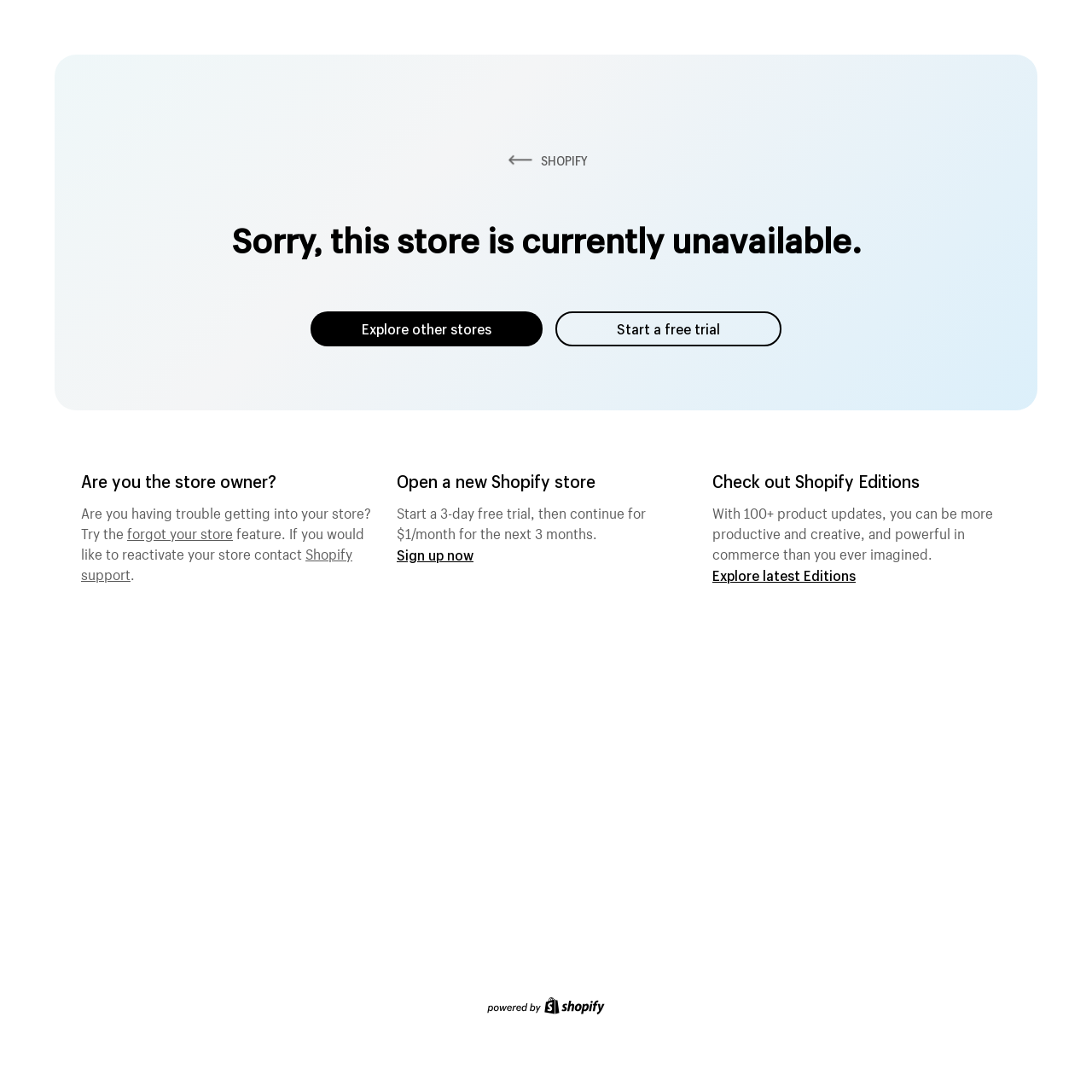Identify the first-level heading on the webpage and generate its text content.

Sorry, this store is currently unavailable.